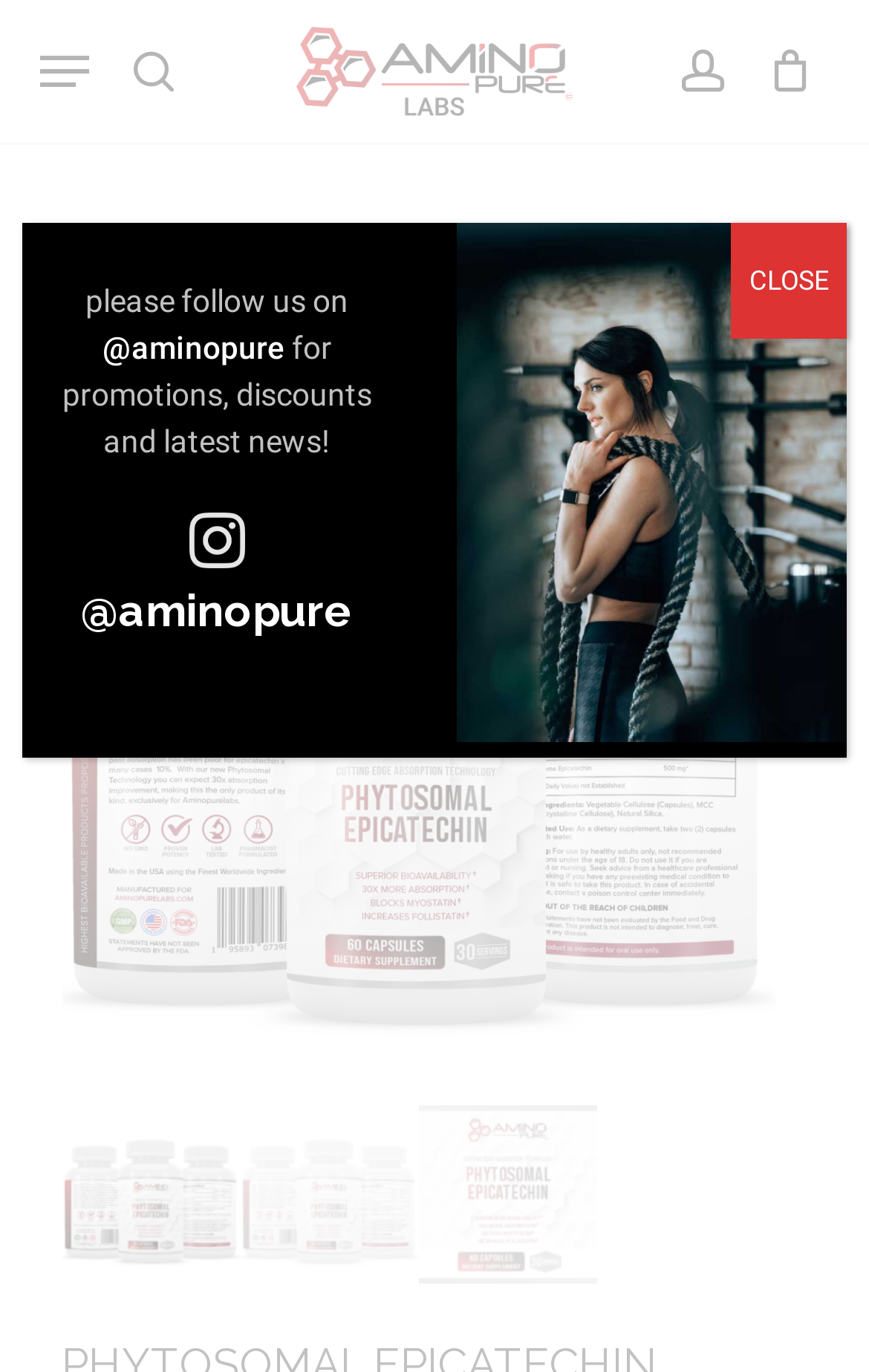Answer the question using only one word or a concise phrase: What is the logo of the website?

Amino Pure Labs